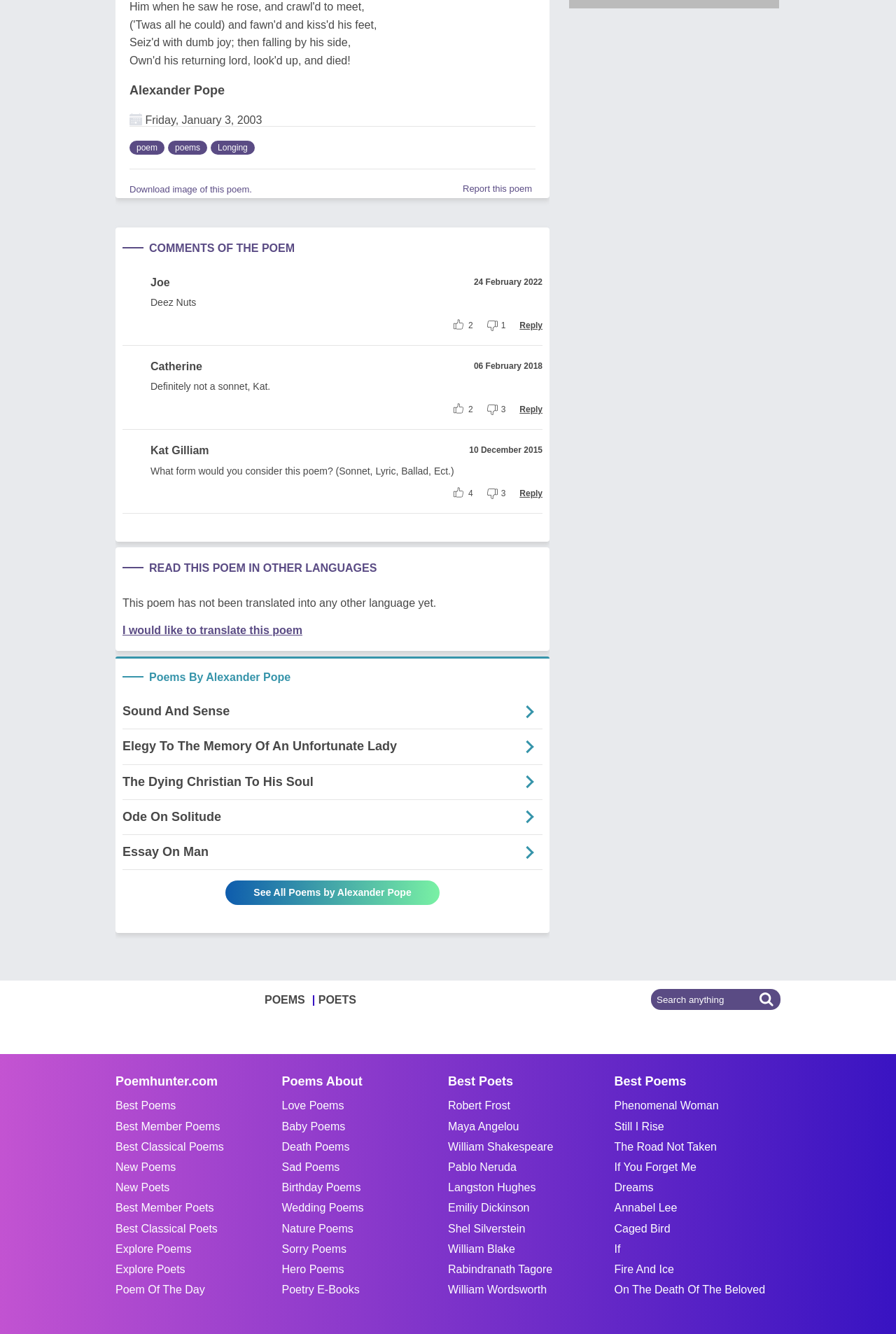Please find the bounding box coordinates of the element that you should click to achieve the following instruction: "Search for a poem". The coordinates should be presented as four float numbers between 0 and 1: [left, top, right, bottom].

[0.727, 0.741, 0.871, 0.757]